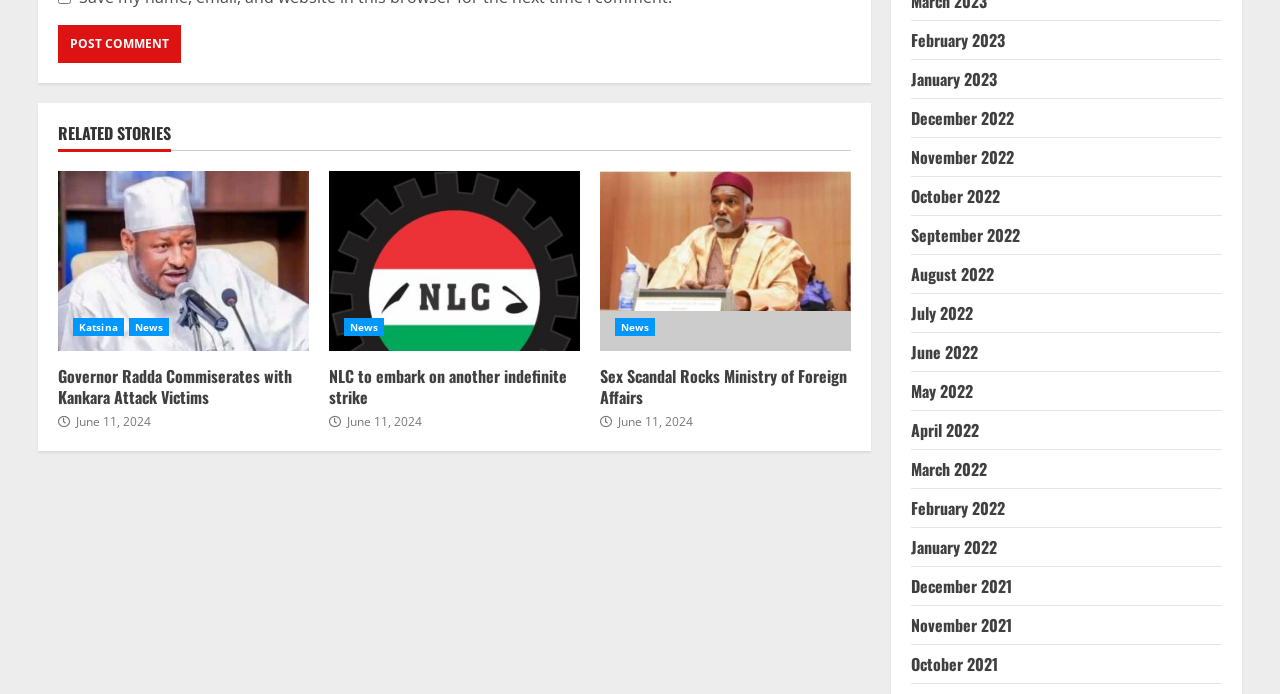Determine the bounding box coordinates for the HTML element mentioned in the following description: "What Is UDP monitoring check?". The coordinates should be a list of four floats ranging from 0 to 1, represented as [left, top, right, bottom].

None